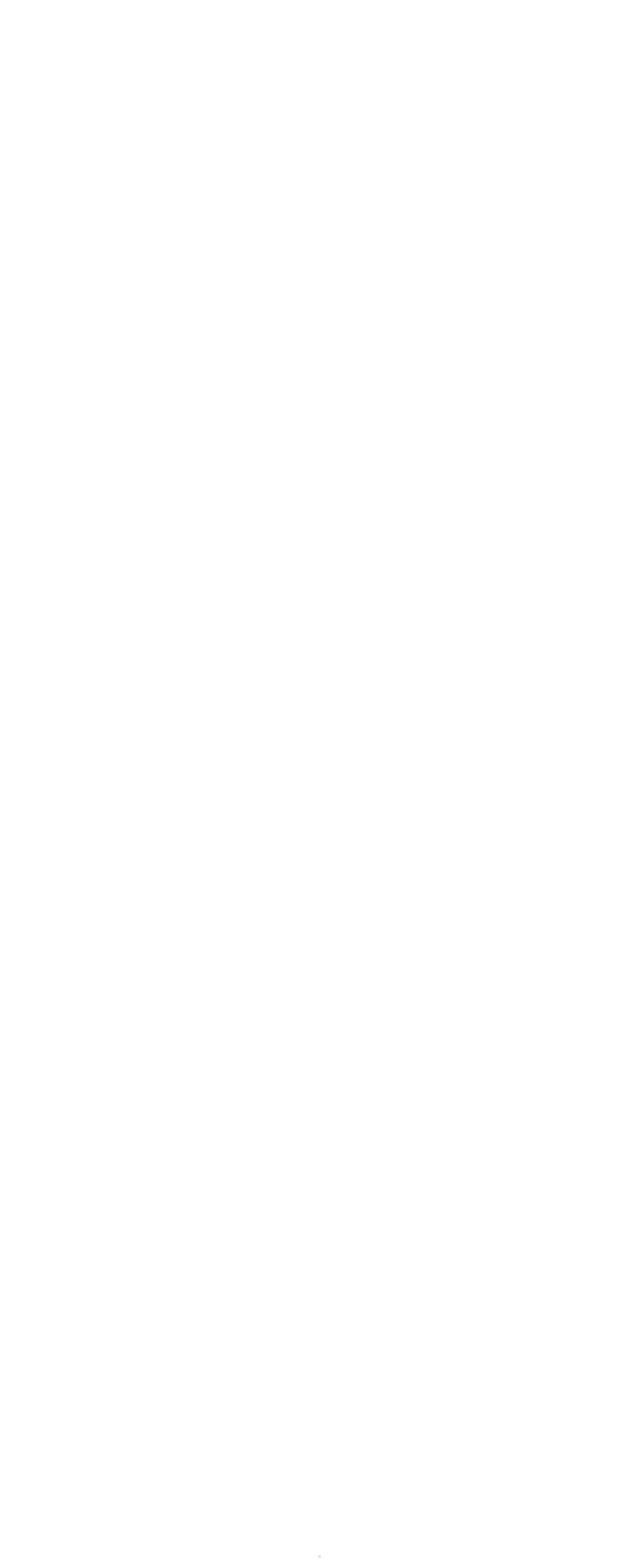Identify the bounding box coordinates necessary to click and complete the given instruction: "Explore china pulley products".

[0.0, 0.591, 0.21, 0.62]